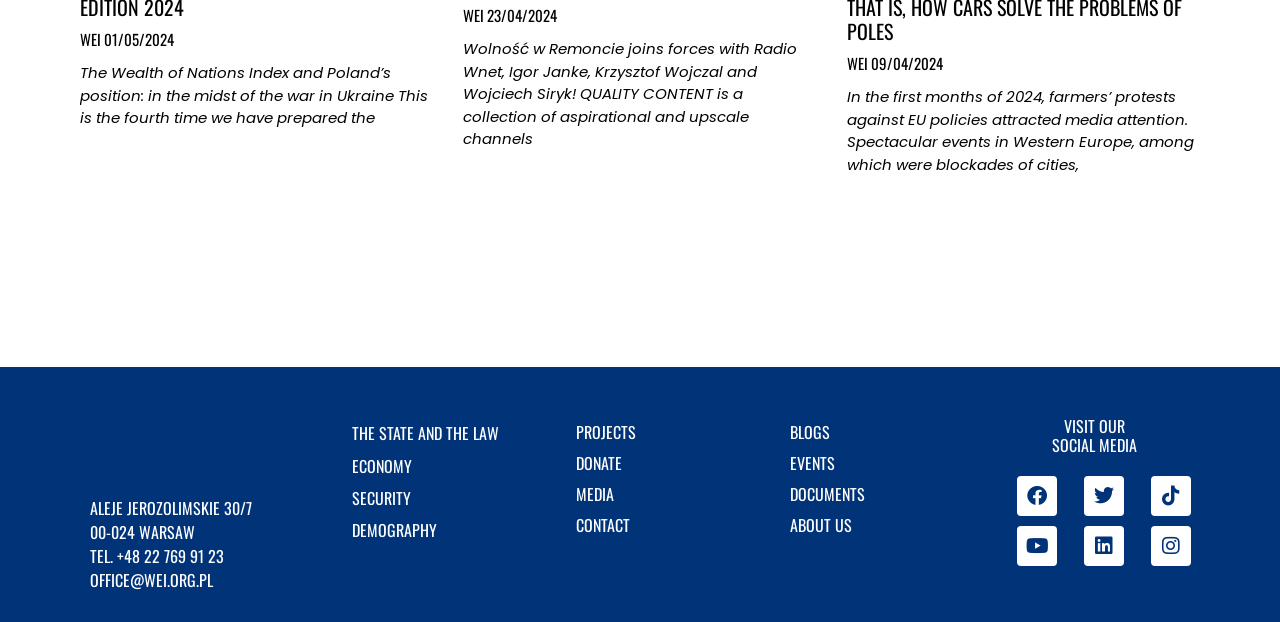Identify the bounding box coordinates of the region that needs to be clicked to carry out this instruction: "Check the CONTACT information". Provide these coordinates as four float numbers ranging from 0 to 1, i.e., [left, top, right, bottom].

[0.436, 0.819, 0.58, 0.869]